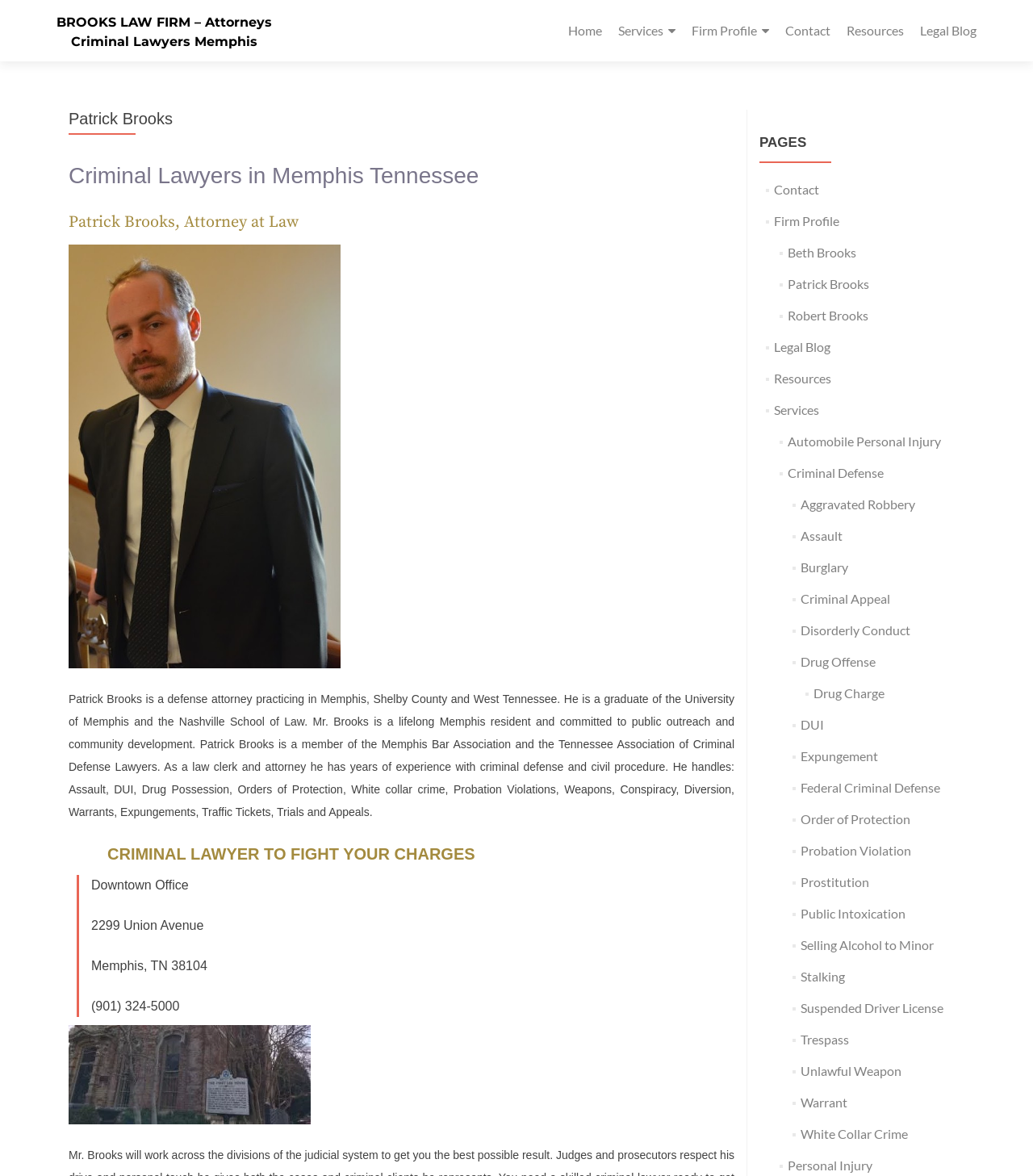Determine the bounding box coordinates of the clickable area required to perform the following instruction: "Click on 'Home'". The coordinates should be represented as four float numbers between 0 and 1: [left, top, right, bottom].

[0.55, 0.014, 0.583, 0.038]